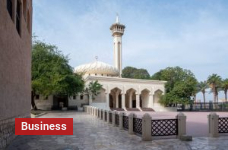Using the information in the image, give a detailed answer to the following question: What type of building is featured in the foreground?

The caption describes the building in the foreground as having arched doorways and a distinctive dome, which are typical features of traditional architecture in the region.